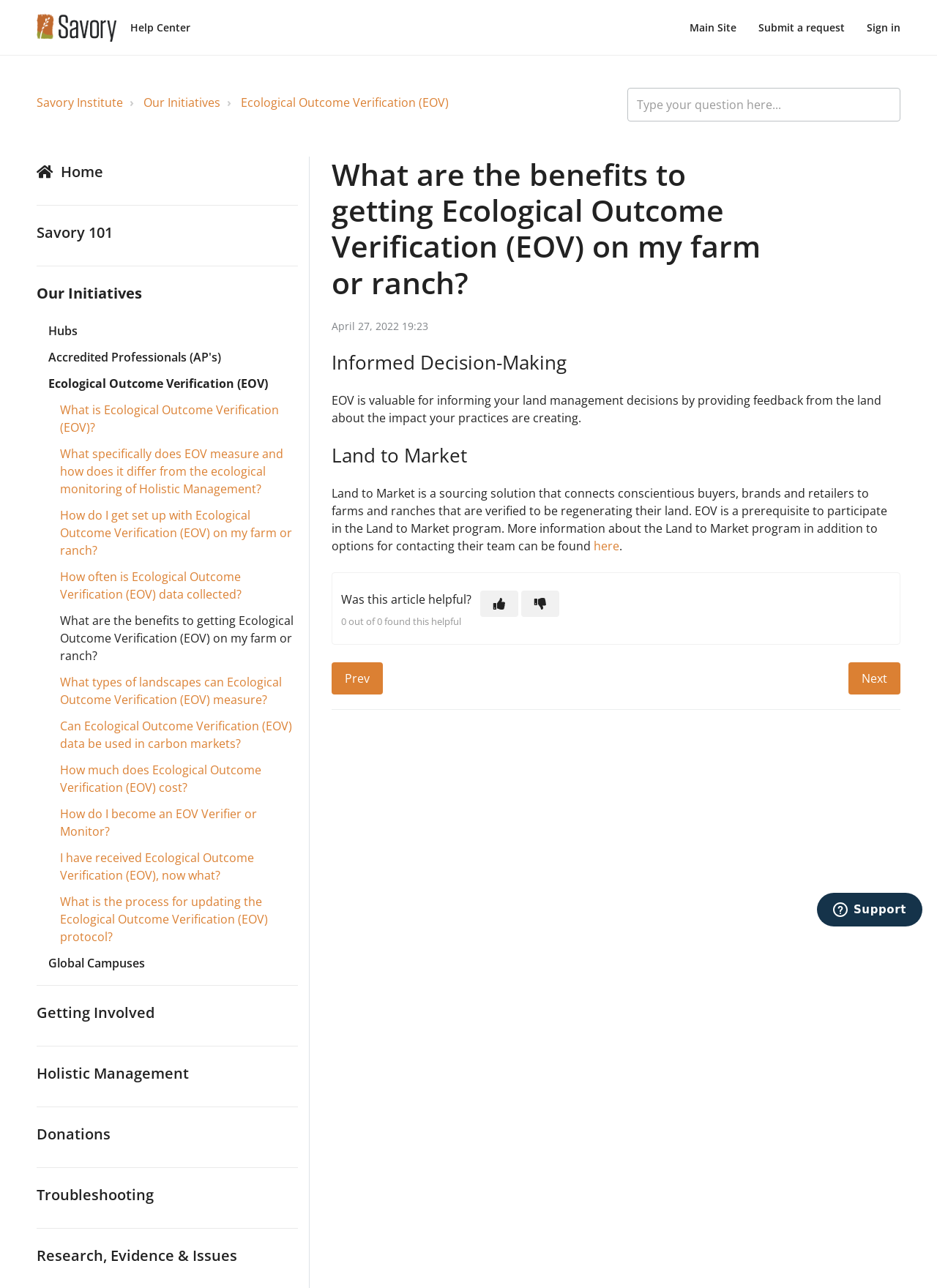Please specify the coordinates of the bounding box for the element that should be clicked to carry out this instruction: "Read the 'What are the benefits to getting Ecological Outcome Verification (EOV) on my farm or ranch?' article". The coordinates must be four float numbers between 0 and 1, formatted as [left, top, right, bottom].

[0.354, 0.122, 0.961, 0.444]